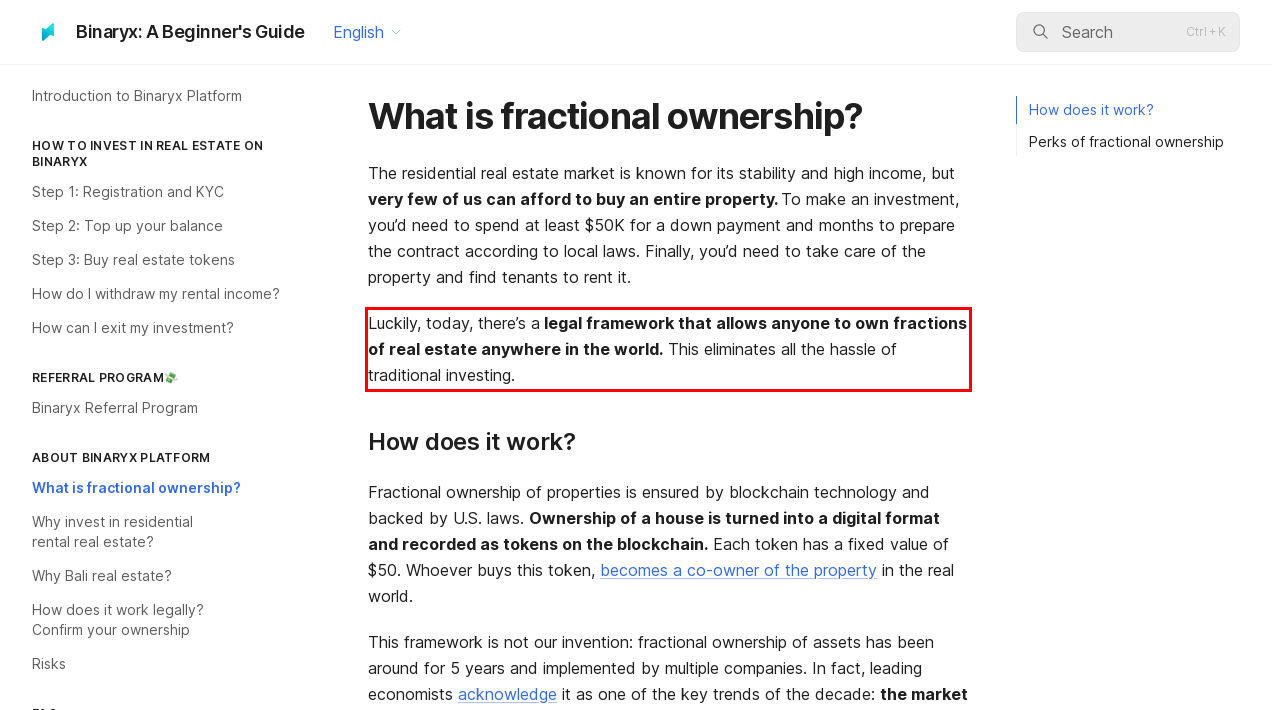Identify the text inside the red bounding box on the provided webpage screenshot by performing OCR.

Luckily, today, there’s a legal framework that allows anyone to own fractions of real estate anywhere in the world. This eliminates all the hassle of traditional investing.